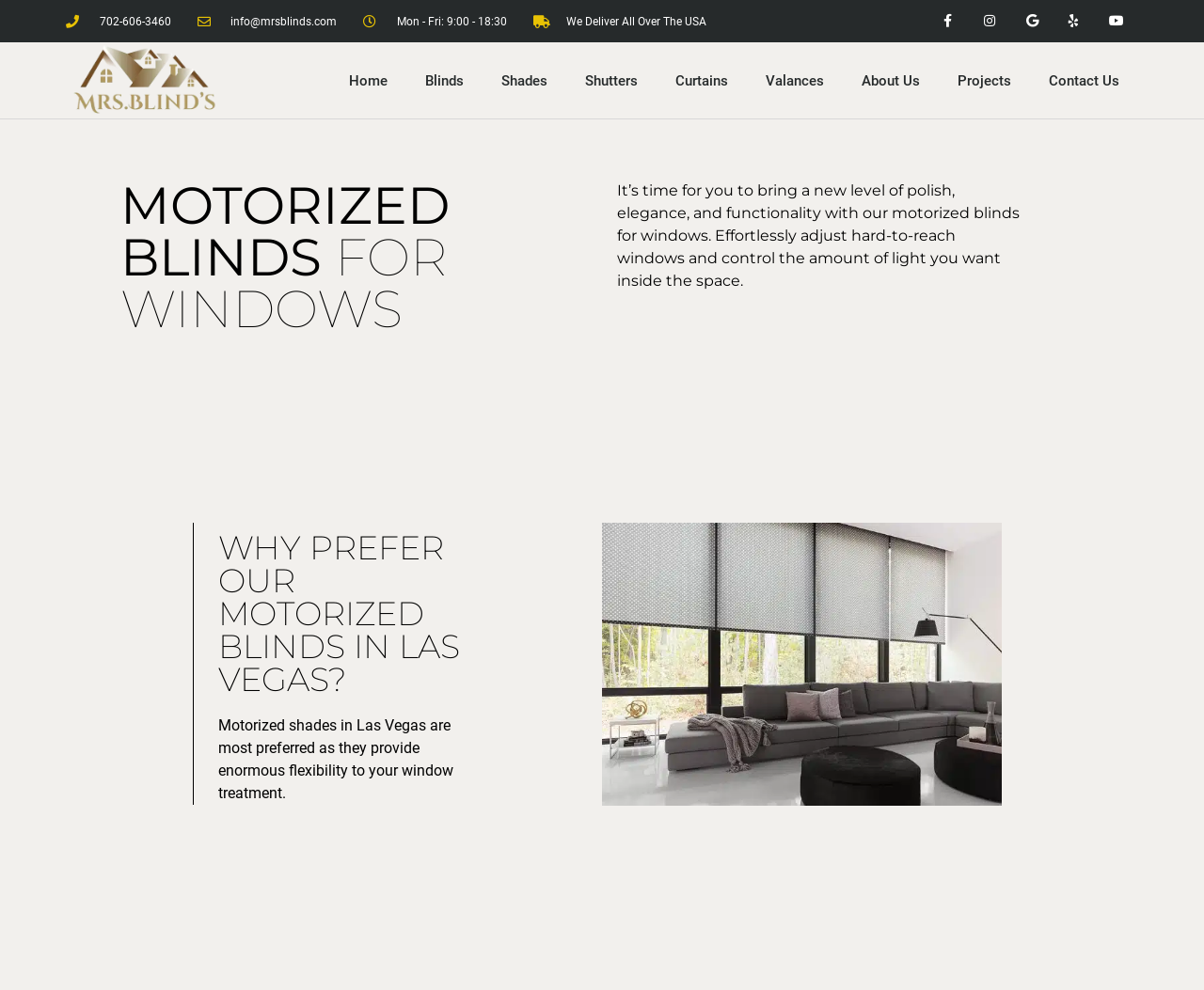Please answer the following question using a single word or phrase: 
What is the phone number of Mrs. Blinds?

702-606-3460